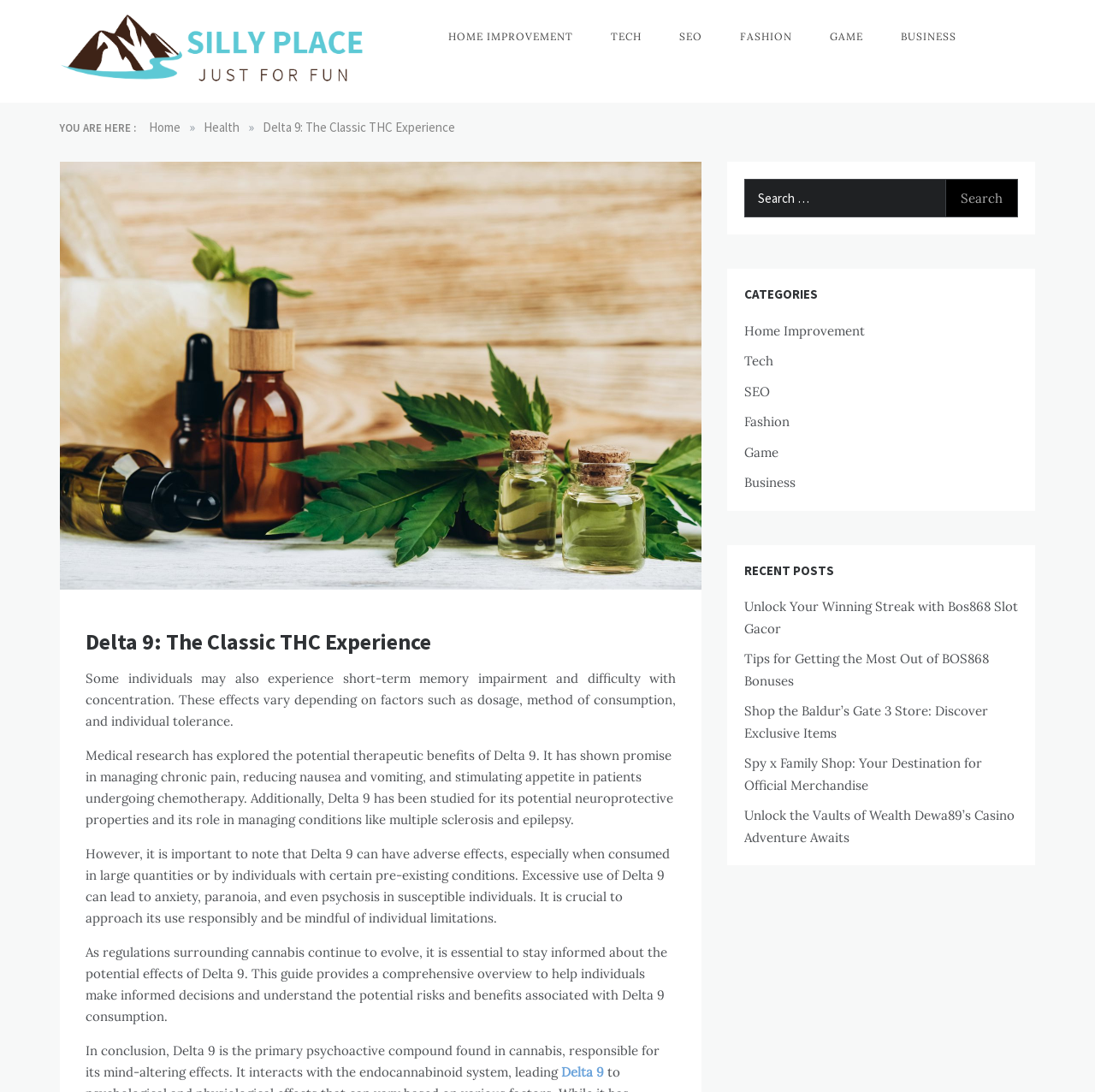From the image, can you give a detailed response to the question below:
What are the potential therapeutic benefits of Delta 9?

This answer can be obtained by reading the text content of the webpage, specifically the paragraph that starts with 'Medical research has explored the potential therapeutic benefits of Delta 9...'. This paragraph lists the potential benefits of Delta 9, including managing chronic pain, reducing nausea and vomiting, and stimulating appetite in patients undergoing chemotherapy.